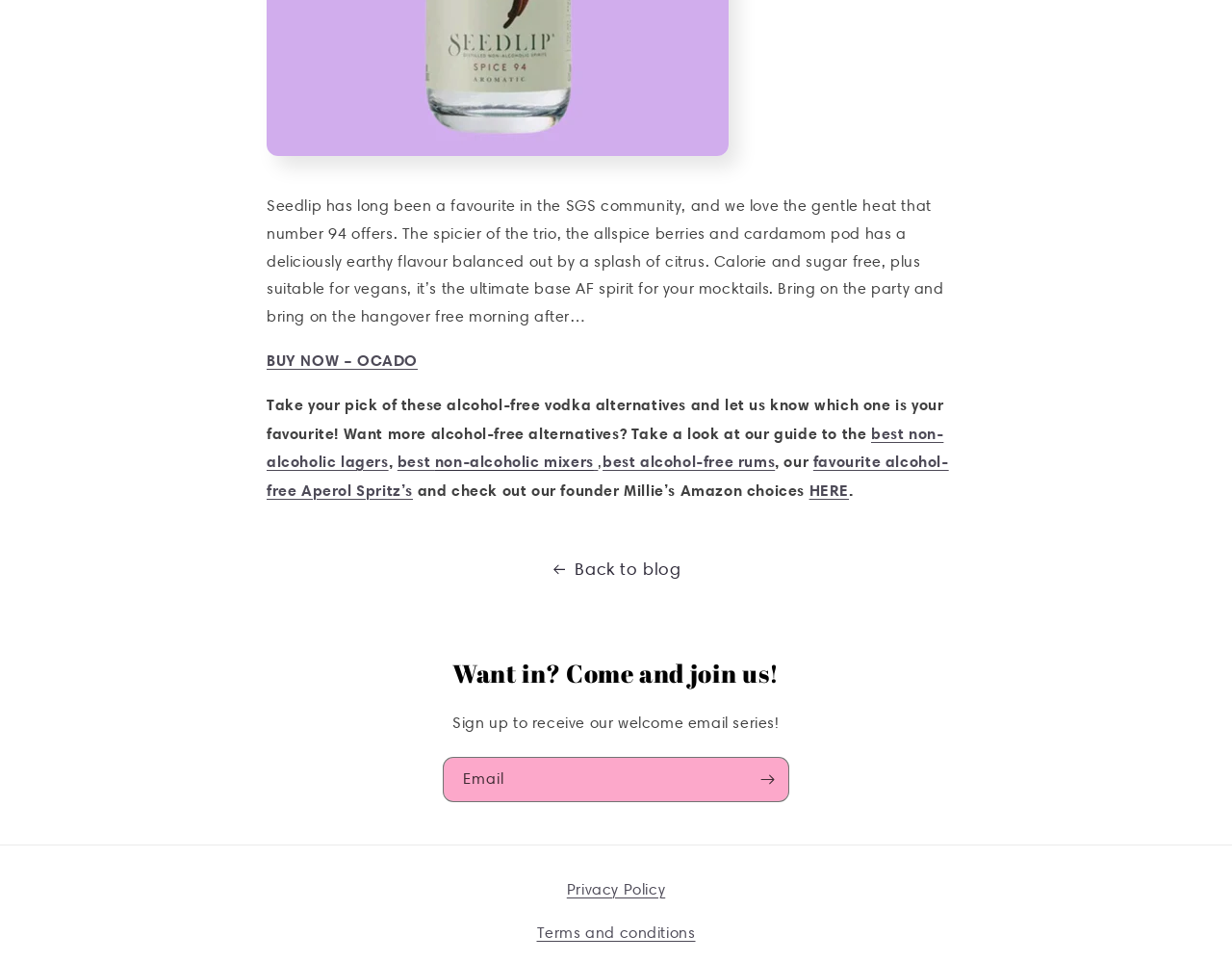What other alcohol-free alternatives are mentioned on the webpage?
Please answer using one word or phrase, based on the screenshot.

Lagers, mixers, rums, Aperol Spritz